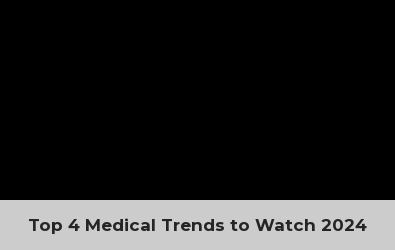What is the purpose of the image layout?
Refer to the image and provide a one-word or short phrase answer.

To capture attention